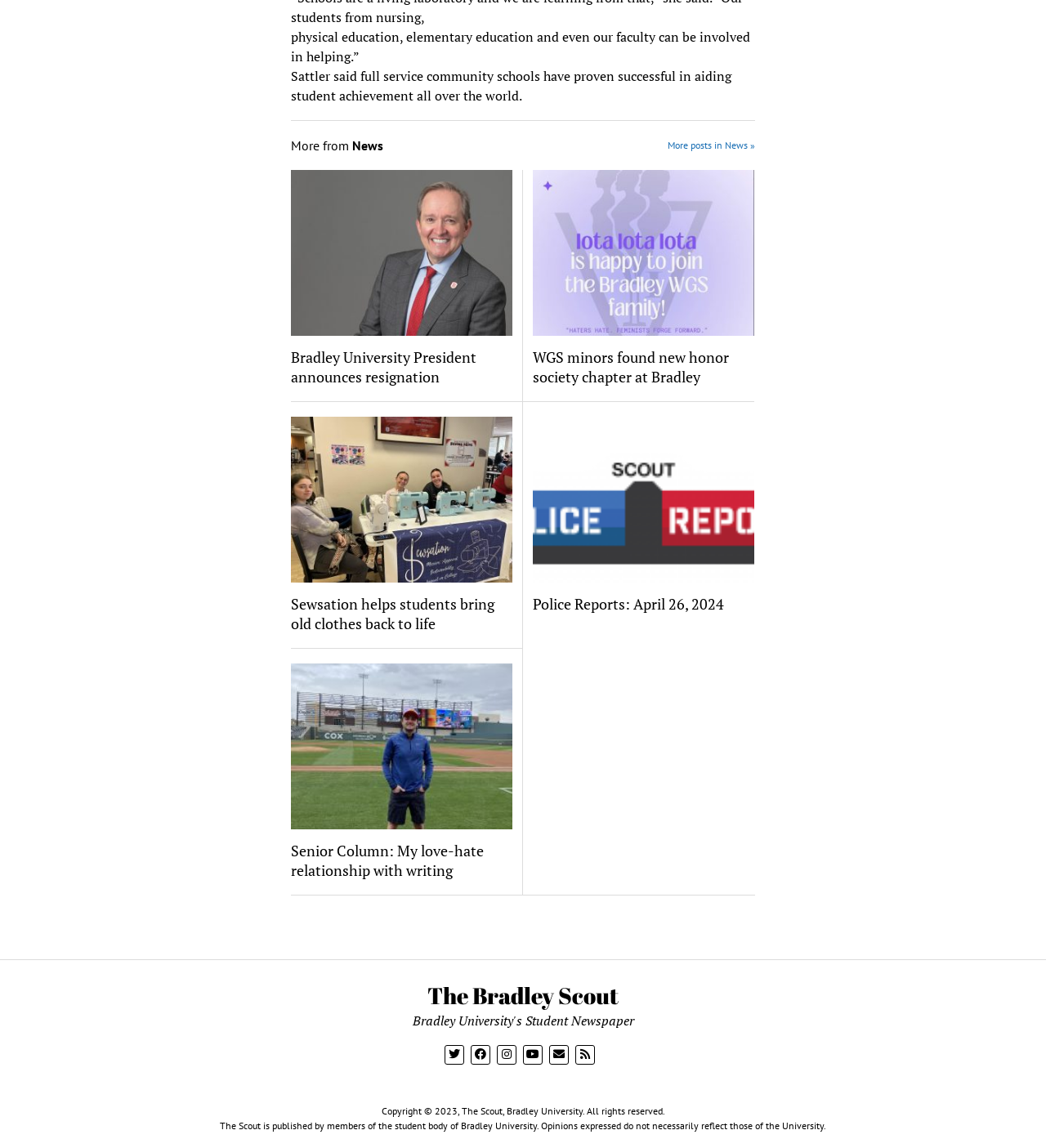Analyze the image and provide a detailed answer to the question: What is the name of the publication?

The name of the publication is mentioned in the text 'The Bradley Scout' at the bottom of the webpage, and also in the copyright notice.